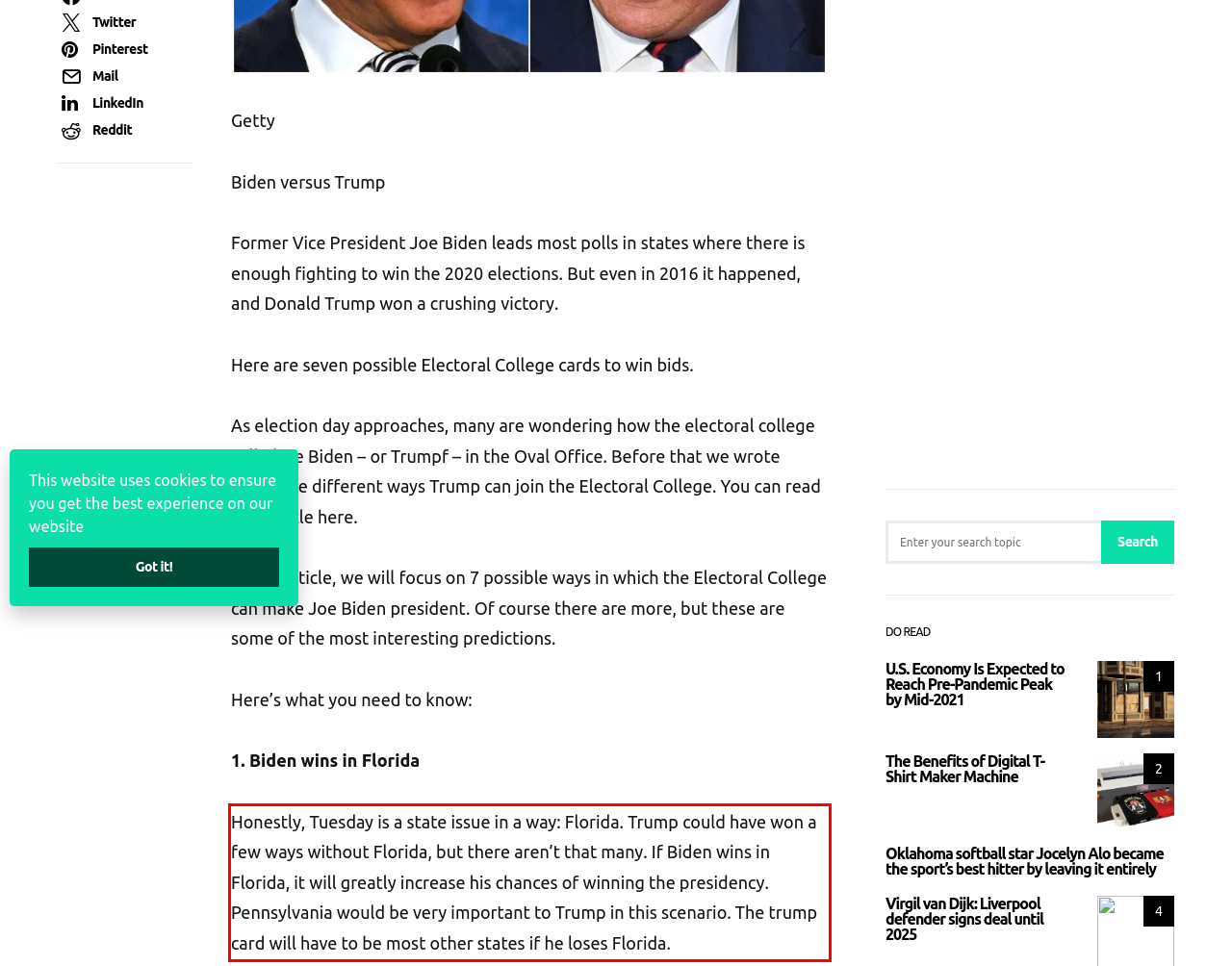There is a UI element on the webpage screenshot marked by a red bounding box. Extract and generate the text content from within this red box.

Honestly, Tuesday is a state issue in a way: Florida. Trump could have won a few ways without Florida, but there aren’t that many. If Biden wins in Florida, it will greatly increase his chances of winning the presidency. Pennsylvania would be very important to Trump in this scenario. The trump card will have to be most other states if he loses Florida.